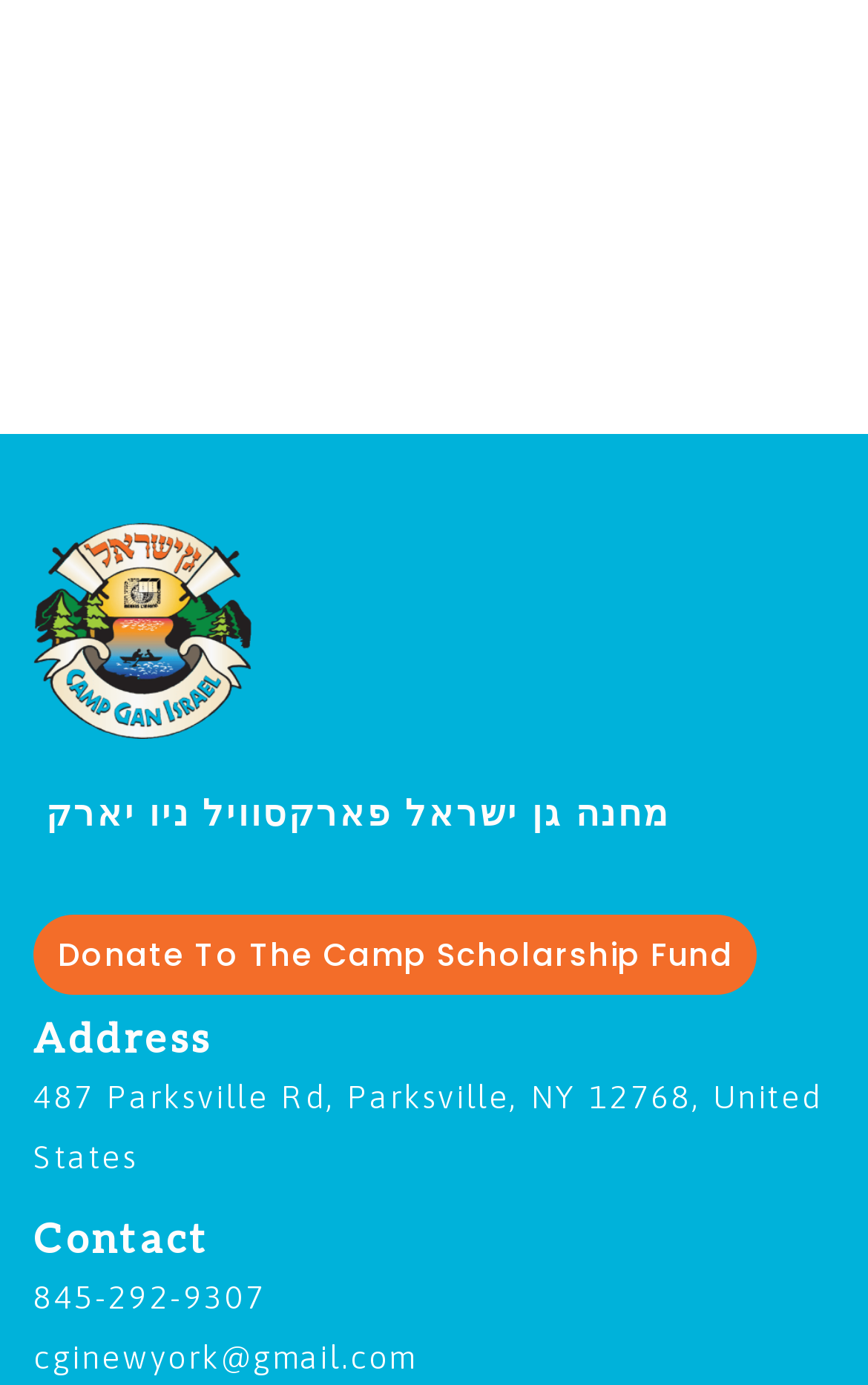Provide the bounding box coordinates for the UI element that is described as: "845-292-9307".

[0.038, 0.923, 0.306, 0.95]